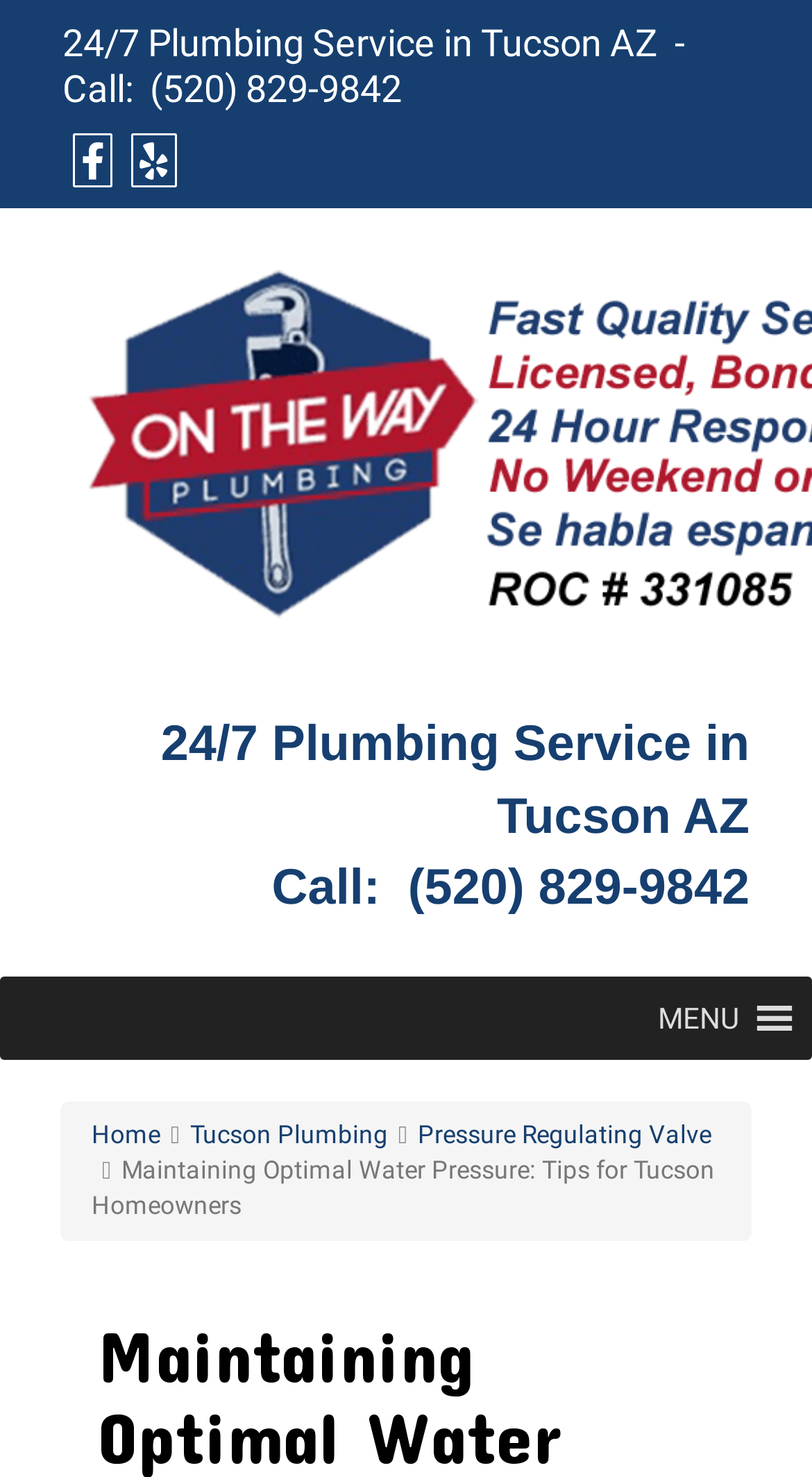What is the topic of the webpage?
Please use the image to provide a one-word or short phrase answer.

Water pressure